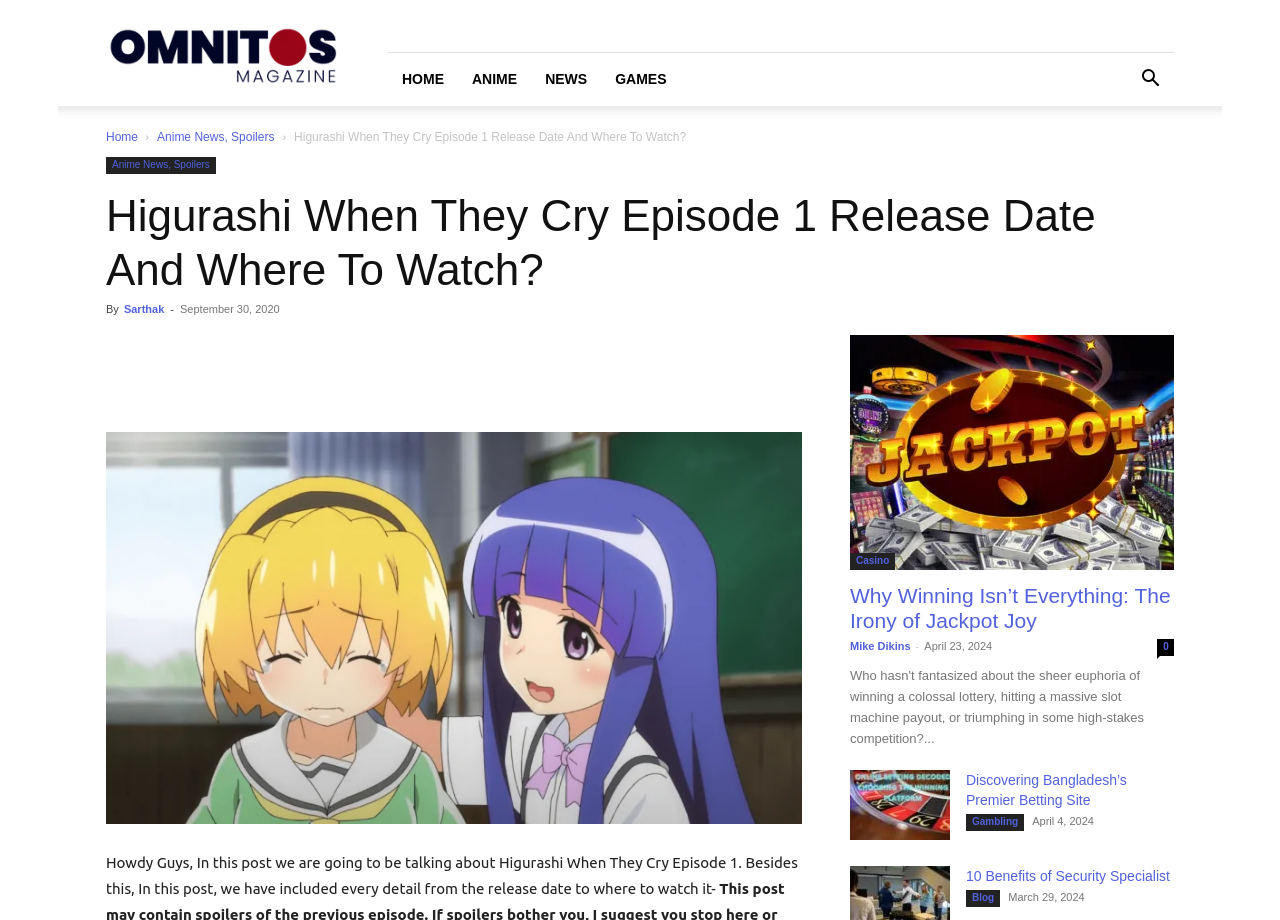How many social media sharing links are there?
Please answer the question as detailed as possible.

I found the social media sharing links by looking at the link elements with the icons '', '', '', '', '', '', and '' which are located near the top of the webpage, below the release date.